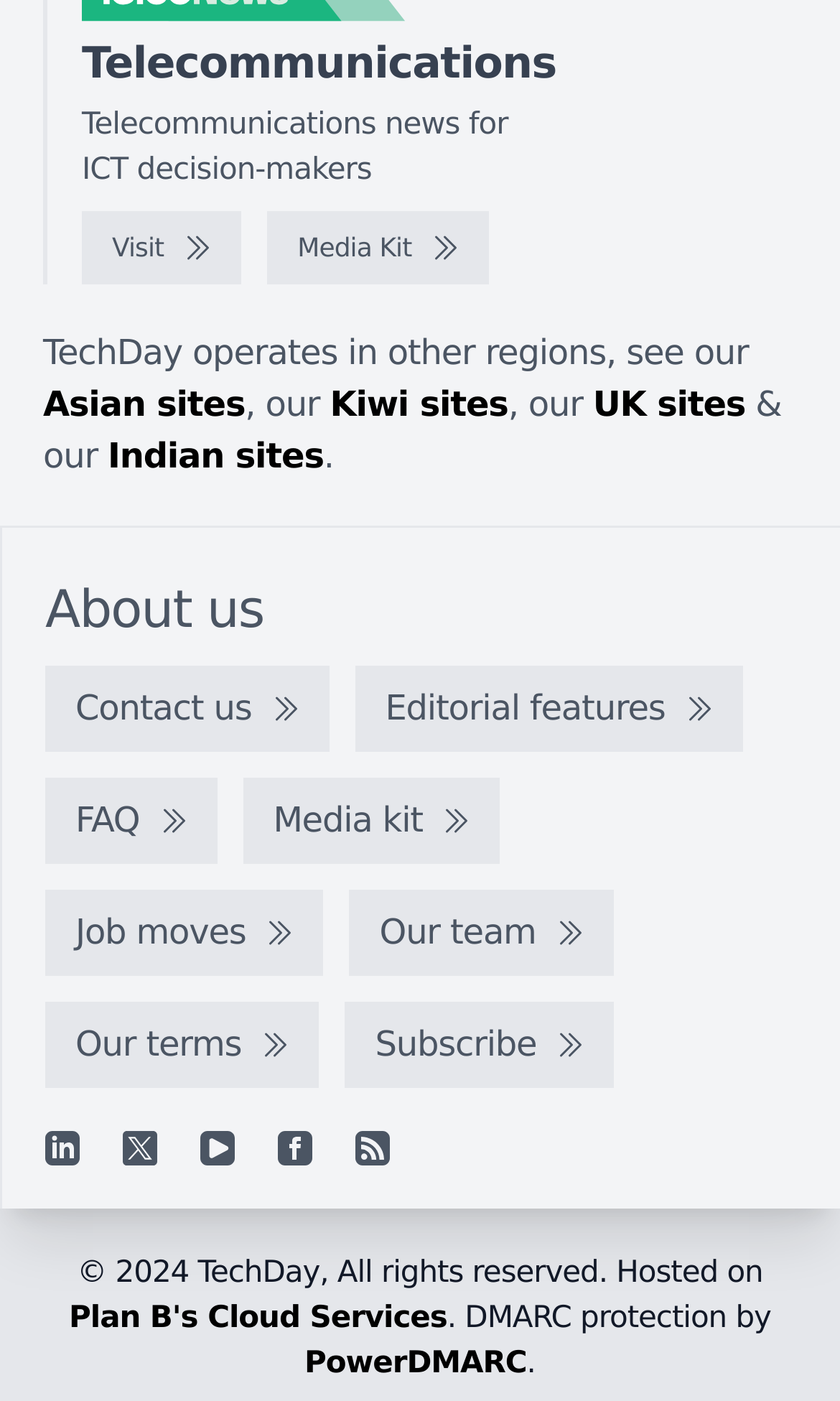Please locate the bounding box coordinates of the element that should be clicked to complete the given instruction: "View the media kit".

[0.318, 0.151, 0.582, 0.203]